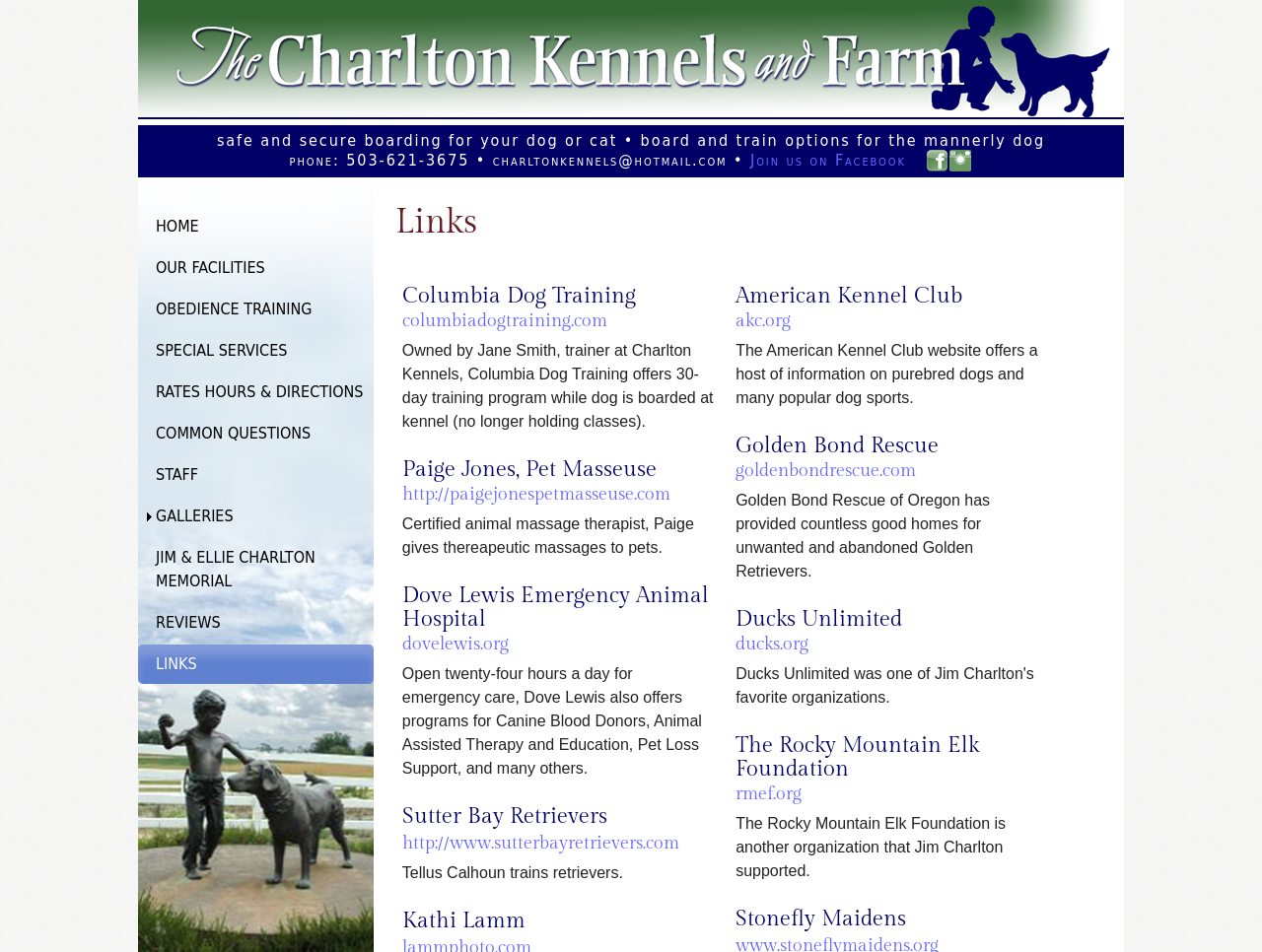What is the name of the emergency animal hospital?
Please elaborate on the answer to the question with detailed information.

The name of the emergency animal hospital can be found in the description list term 'Dove Lewis Emergency Animal Hospital' in the links section of the webpage.